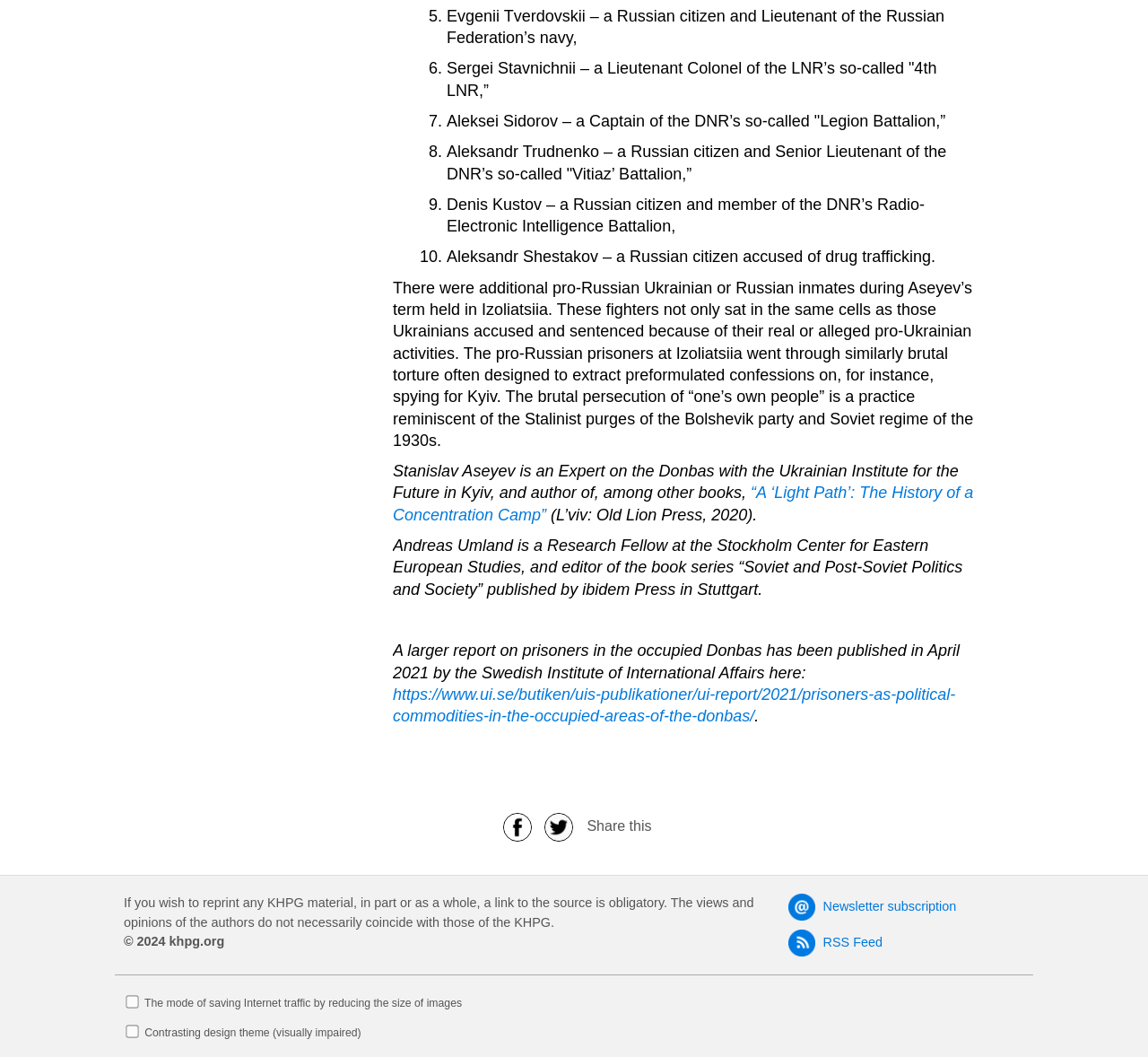Show the bounding box coordinates for the HTML element described as: "https://www.ui.se/butiken/uis-publikationer/ui-report/2021/prisoners-as-political-commodities-in-the-occupied-areas-of-the-donbas/".

[0.342, 0.648, 0.832, 0.686]